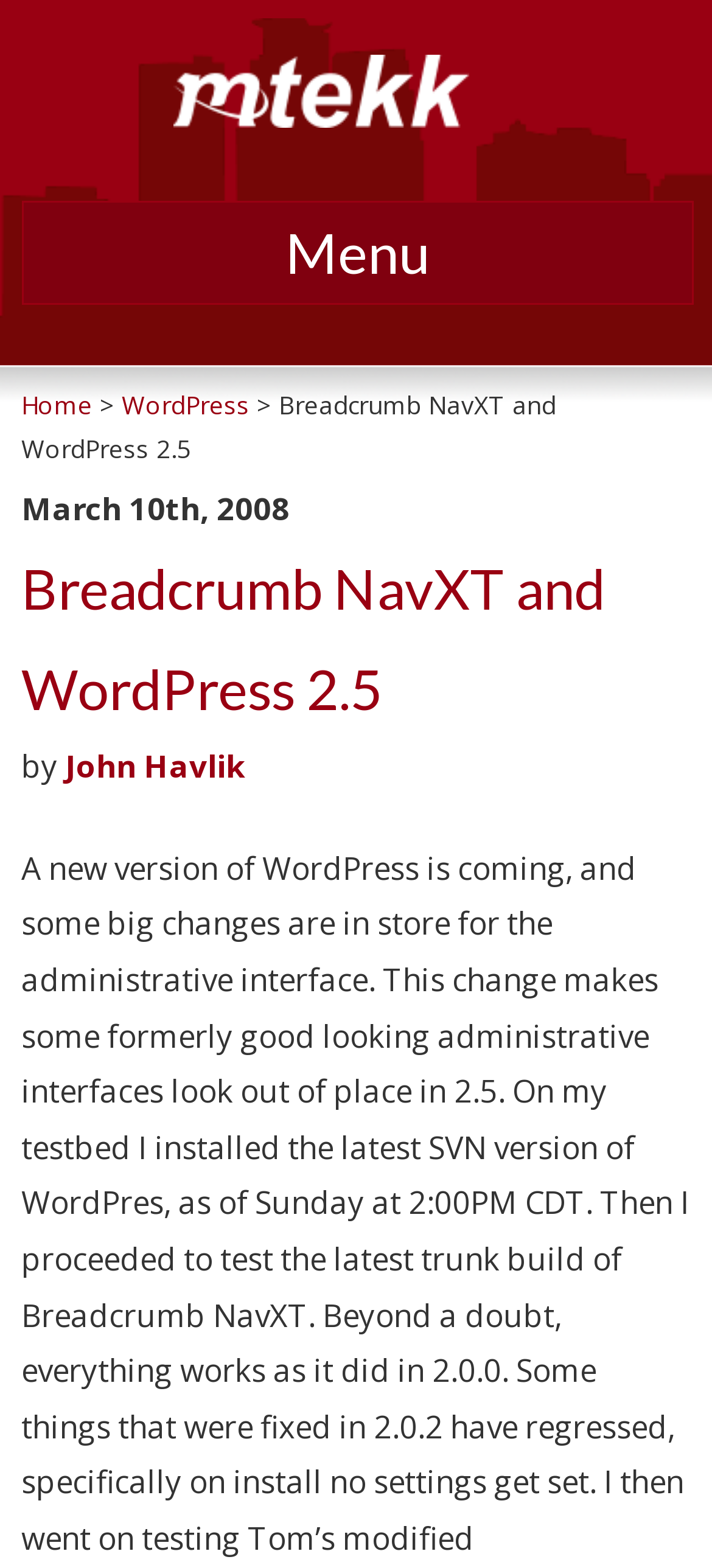Find the bounding box coordinates for the element described here: "John Havlik".

[0.092, 0.475, 0.343, 0.501]